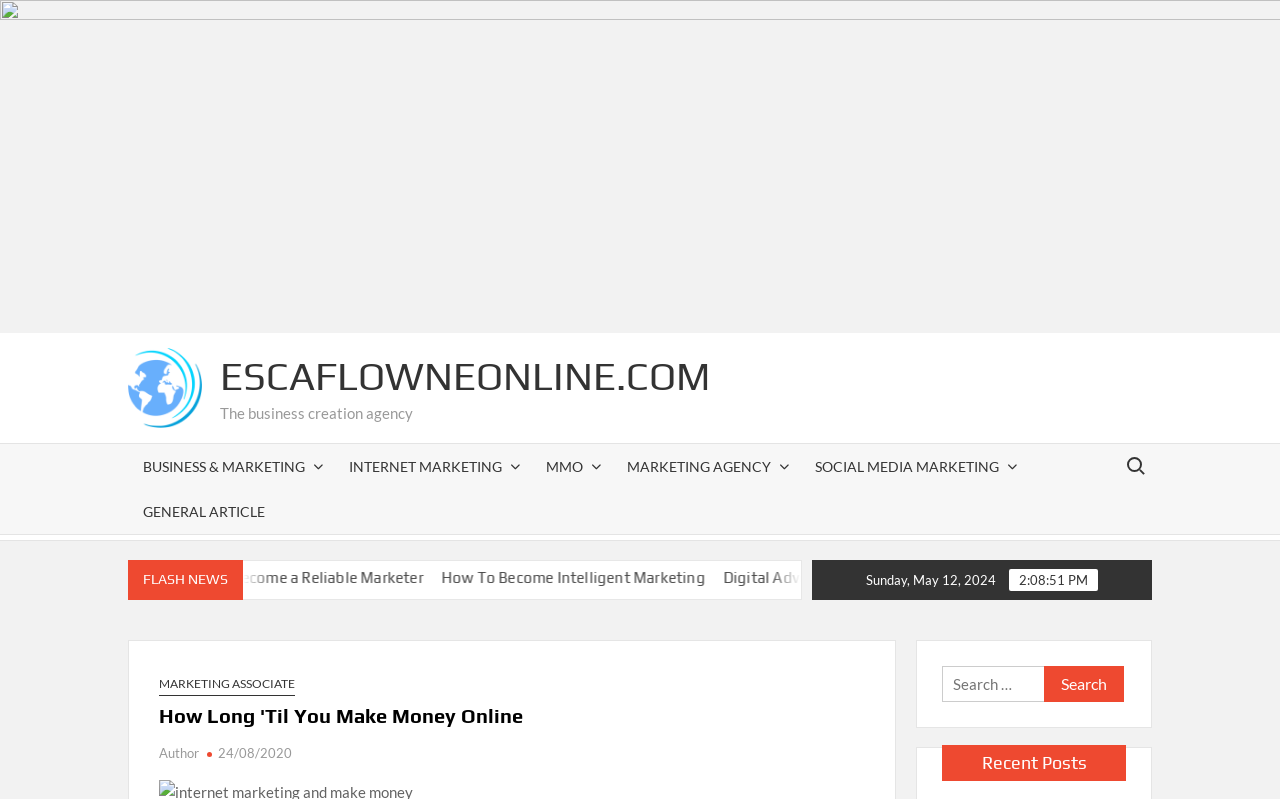How many main menu items are there?
Use the screenshot to answer the question with a single word or phrase.

5